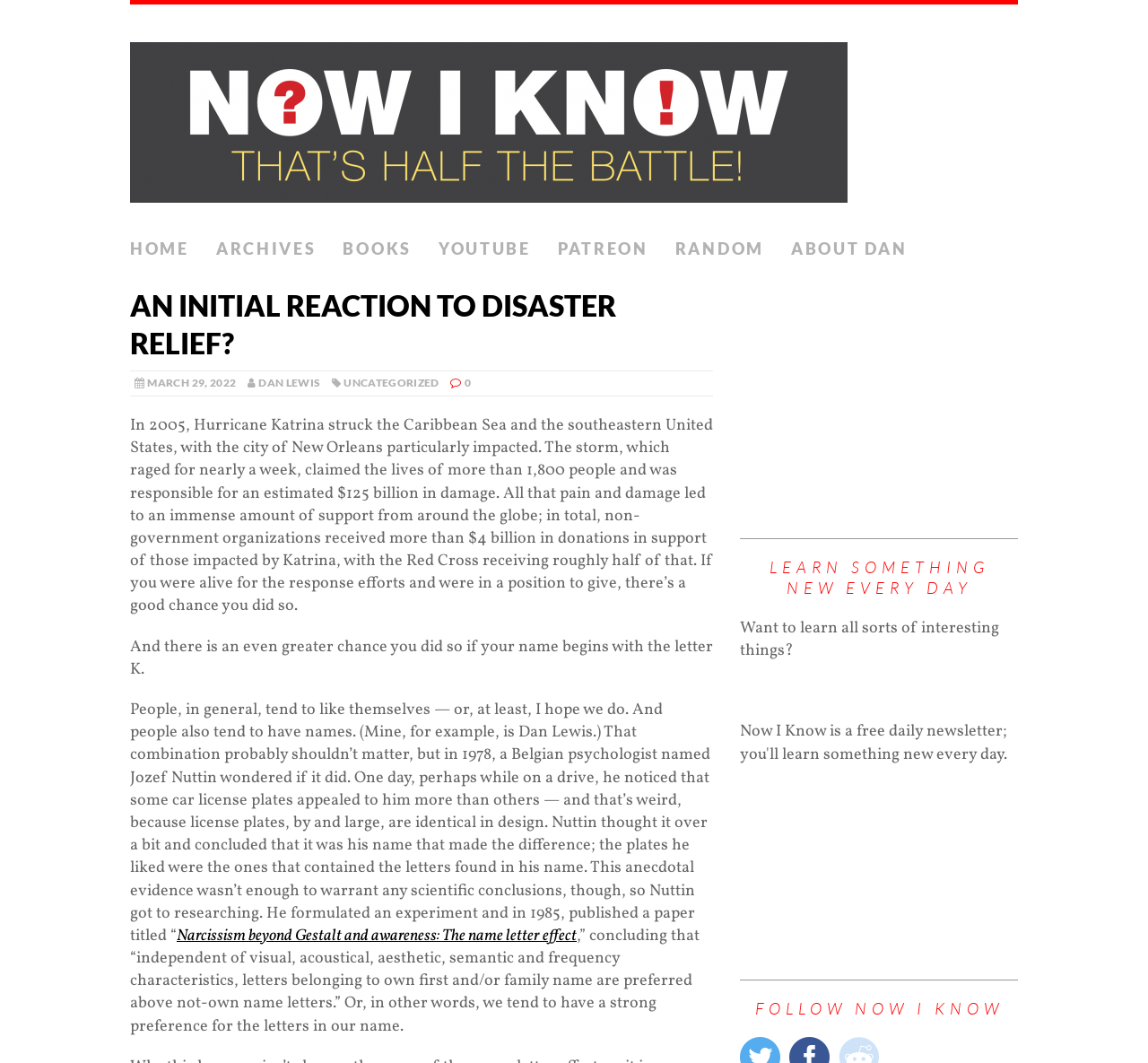Extract the bounding box coordinates for the UI element described by the text: "About Dan". The coordinates should be in the form of [left, top, right, bottom] with values between 0 and 1.

[0.689, 0.216, 0.79, 0.253]